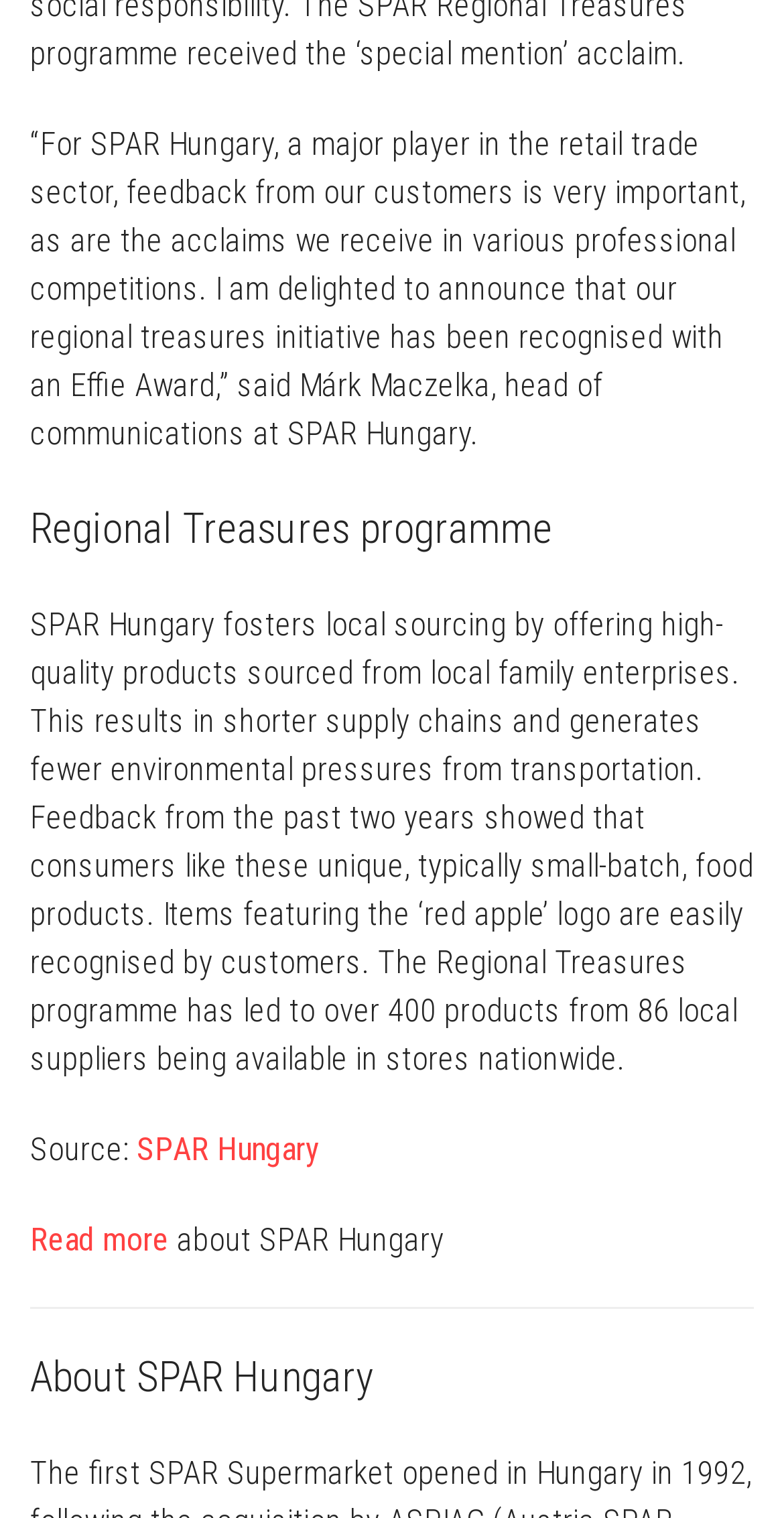What is the benefit of shorter supply chains in the Regional Treasures programme?
Look at the image and construct a detailed response to the question.

The answer can be found in the second StaticText element, which states that the Regional Treasures programme results in shorter supply chains and generates fewer environmental pressures from transportation.